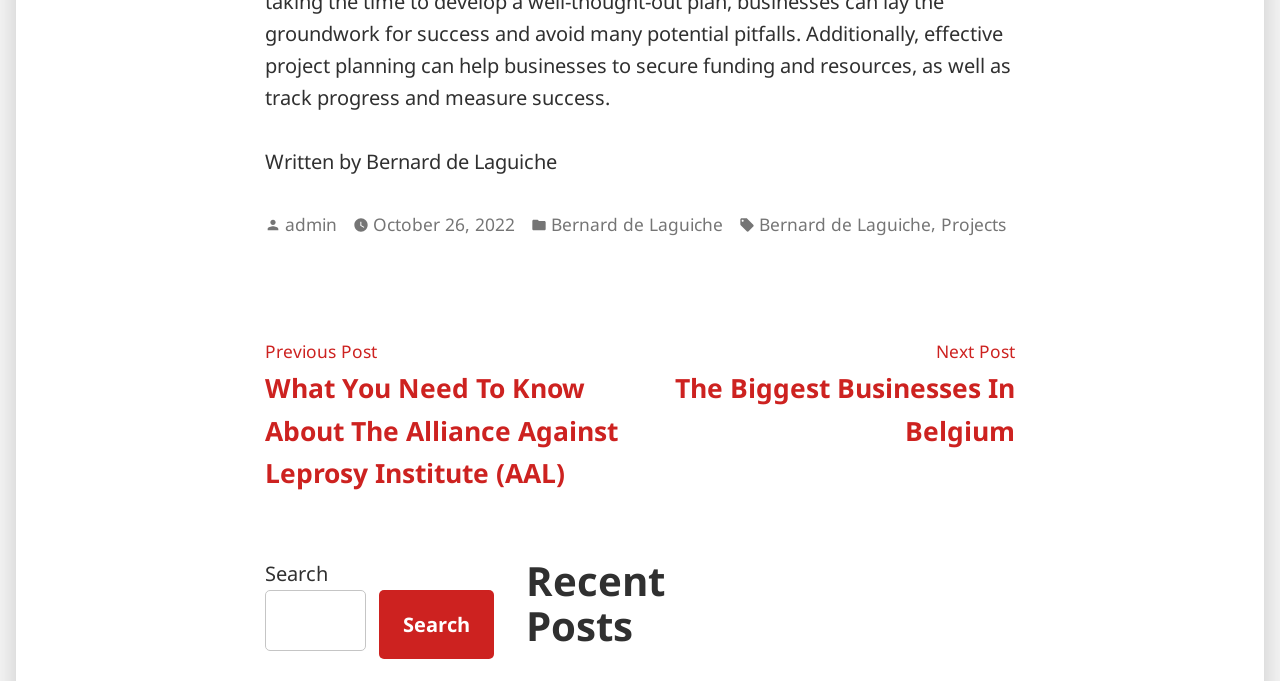Give a one-word or one-phrase response to the question: 
What is the title of the previous post?

What You Need To Know About The Alliance Against Leprosy Institute (AAL)